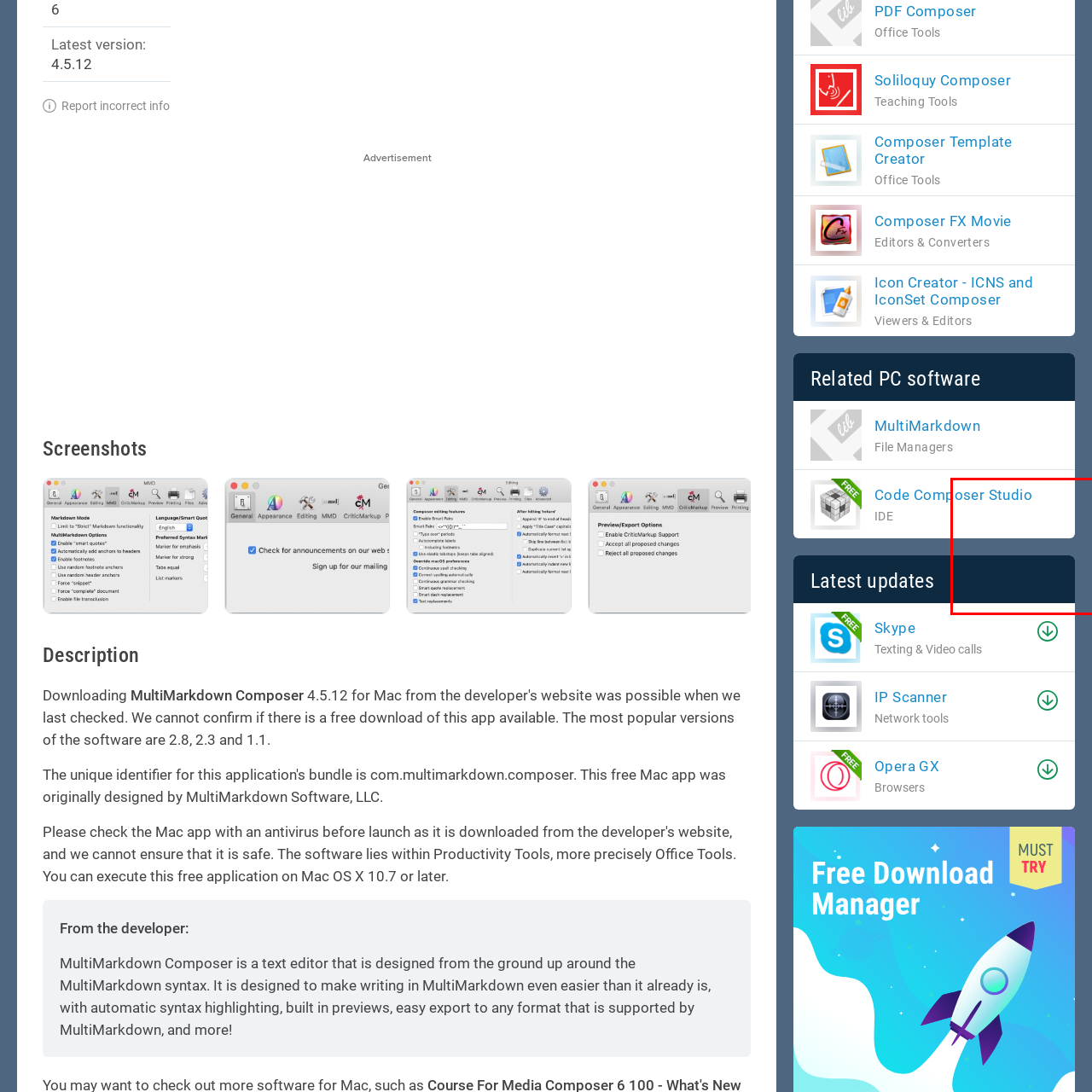Concentrate on the image marked by the red box, Who is the target audience of the software featured in the image?
 Your answer should be a single word or phrase.

Professionals and developers